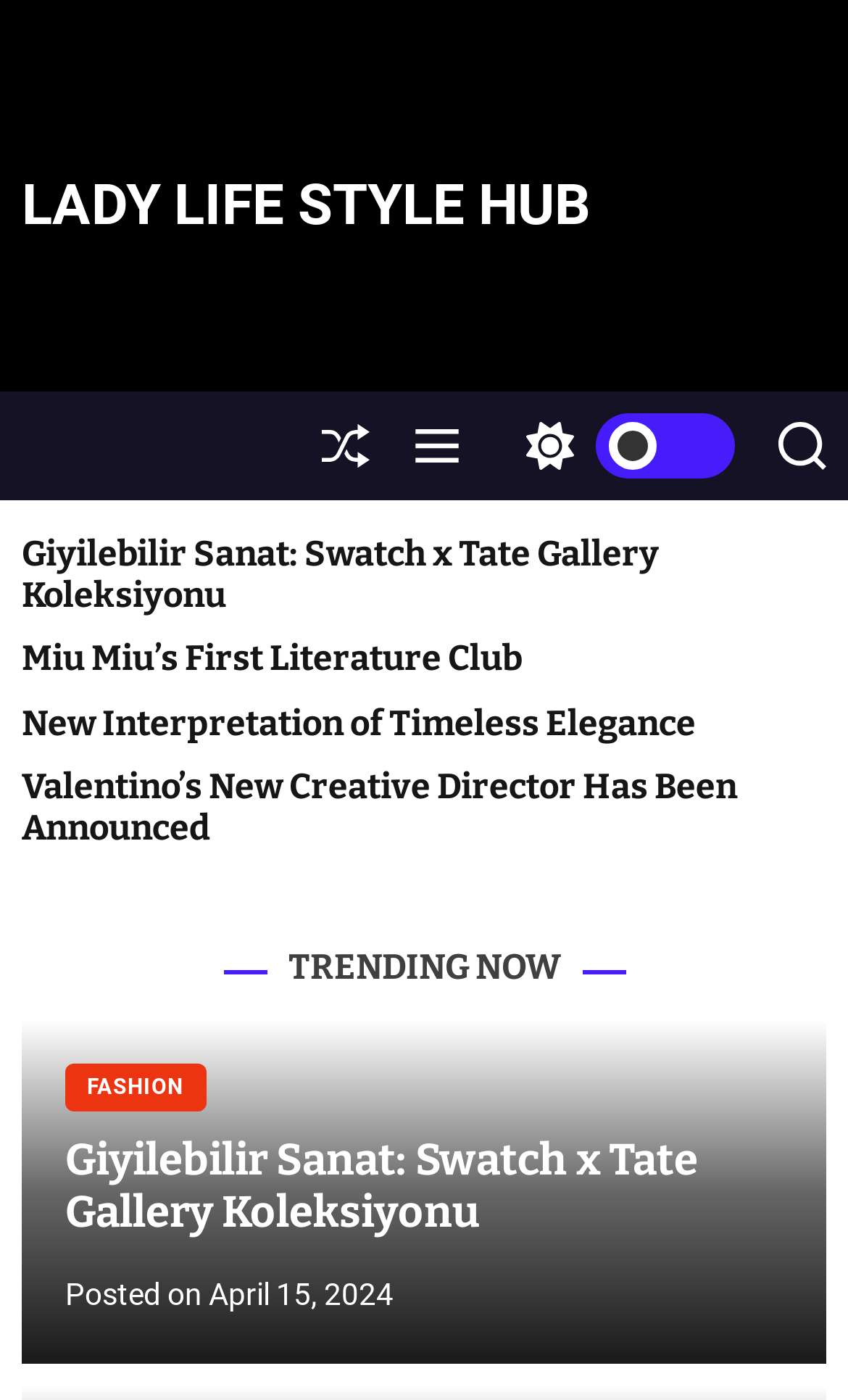Bounding box coordinates are specified in the format (top-left x, top-left y, bottom-right x, bottom-right y). All values are floating point numbers bounded between 0 and 1. Please provide the bounding box coordinate of the region this sentence describes: Fashion

[0.077, 0.76, 0.242, 0.794]